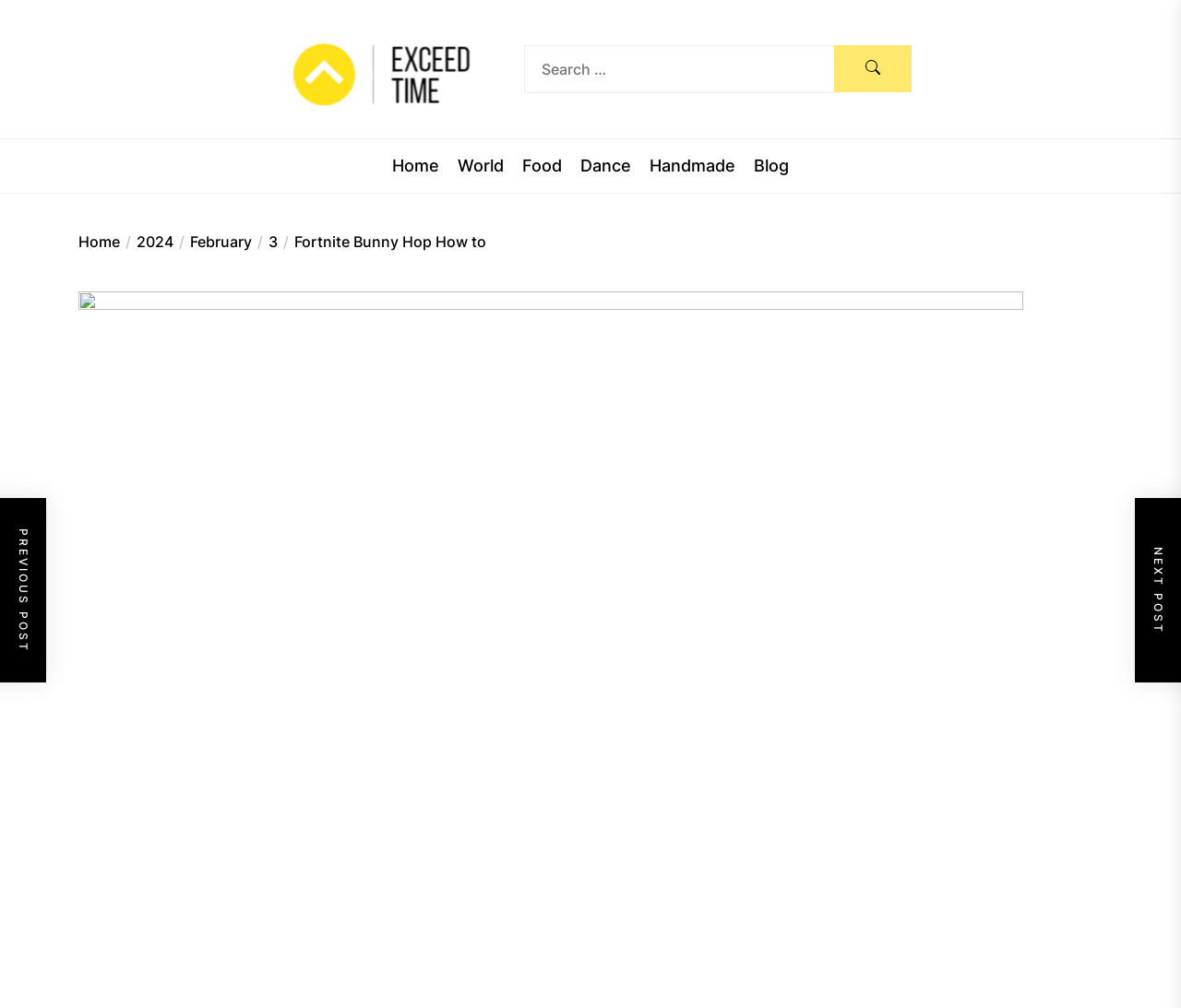Find the bounding box coordinates of the element I should click to carry out the following instruction: "Click on the Exceed time link".

[0.229, 0.007, 0.424, 0.131]